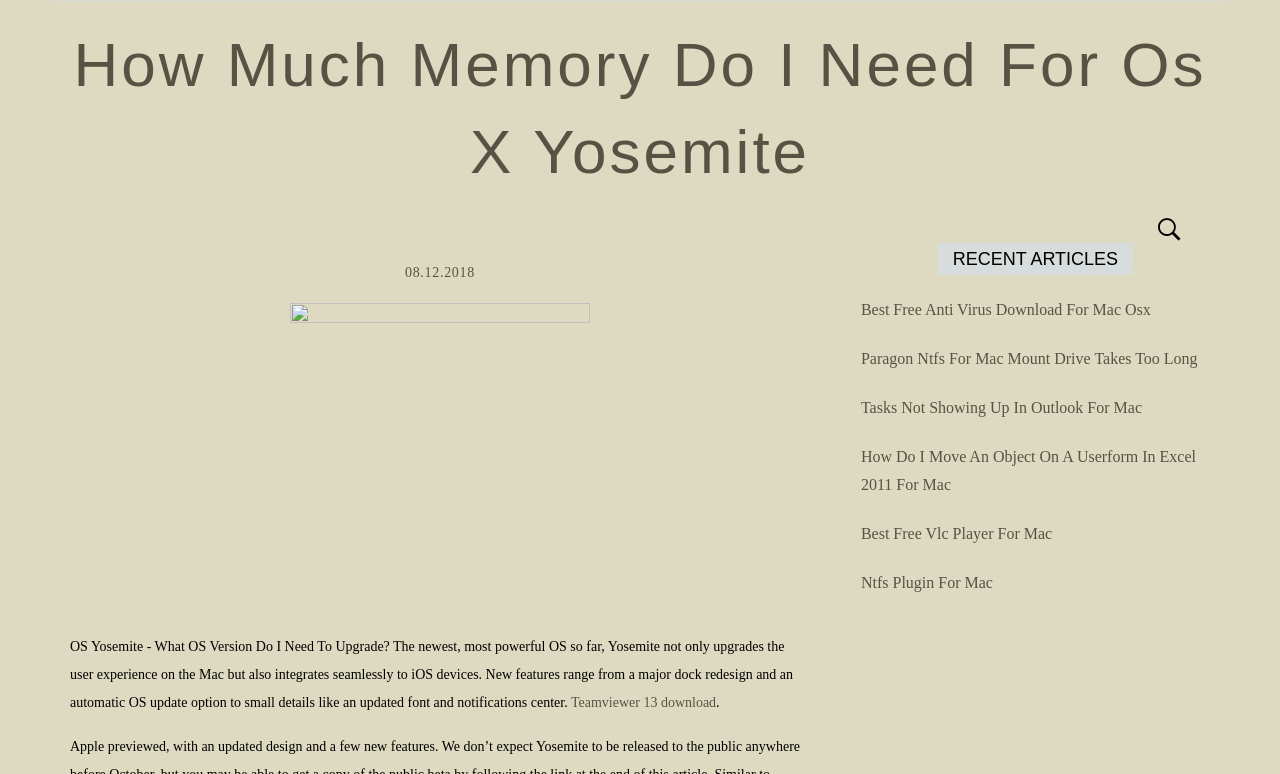Based on the image, provide a detailed and complete answer to the question: 
What is the OS version being discussed?

The webpage is discussing OS X Yosemite, which is evident from the title 'How Much Memory Do I Need For Os X Yosemite' and the description of Yosemite as 'the newest, most powerful OS so far'.